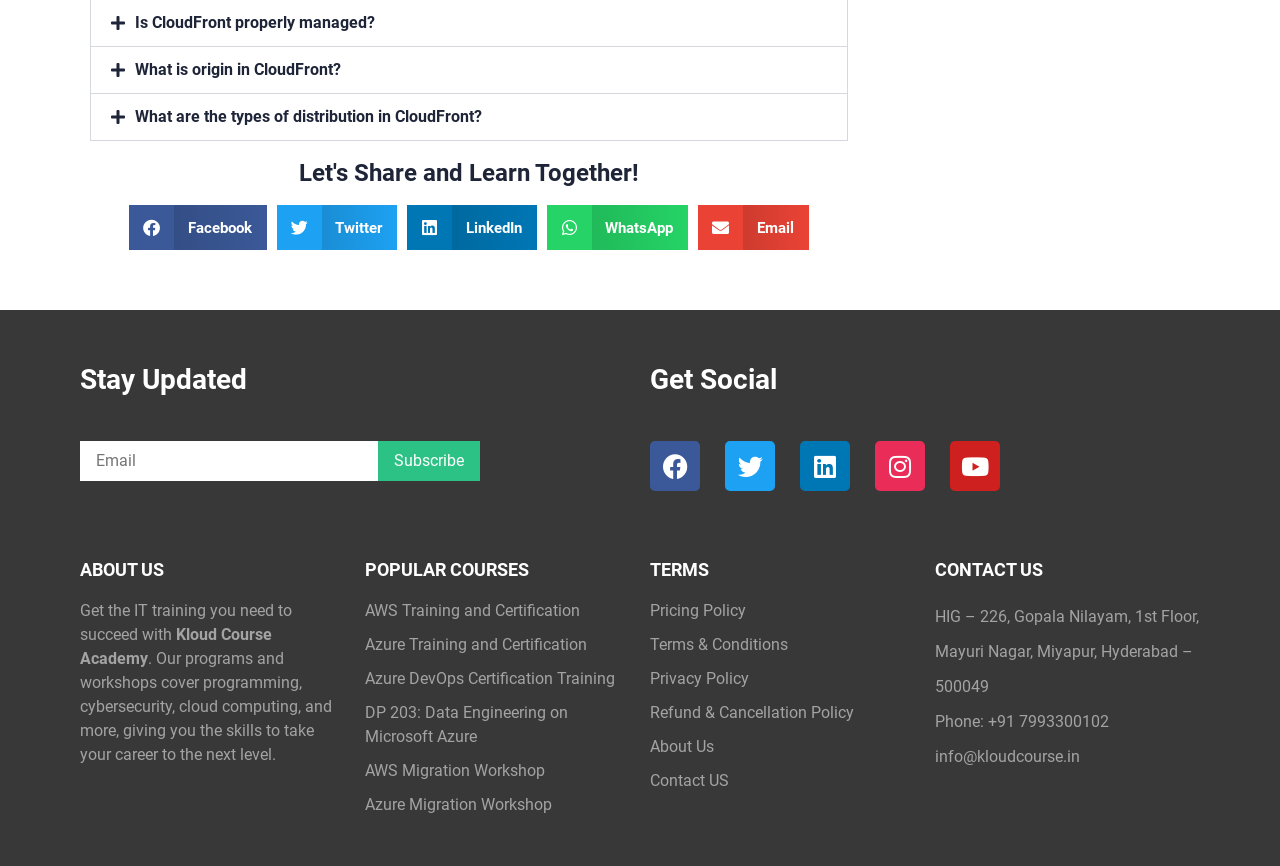Show the bounding box coordinates for the element that needs to be clicked to execute the following instruction: "Visit the 'News' page". Provide the coordinates in the form of four float numbers between 0 and 1, i.e., [left, top, right, bottom].

None